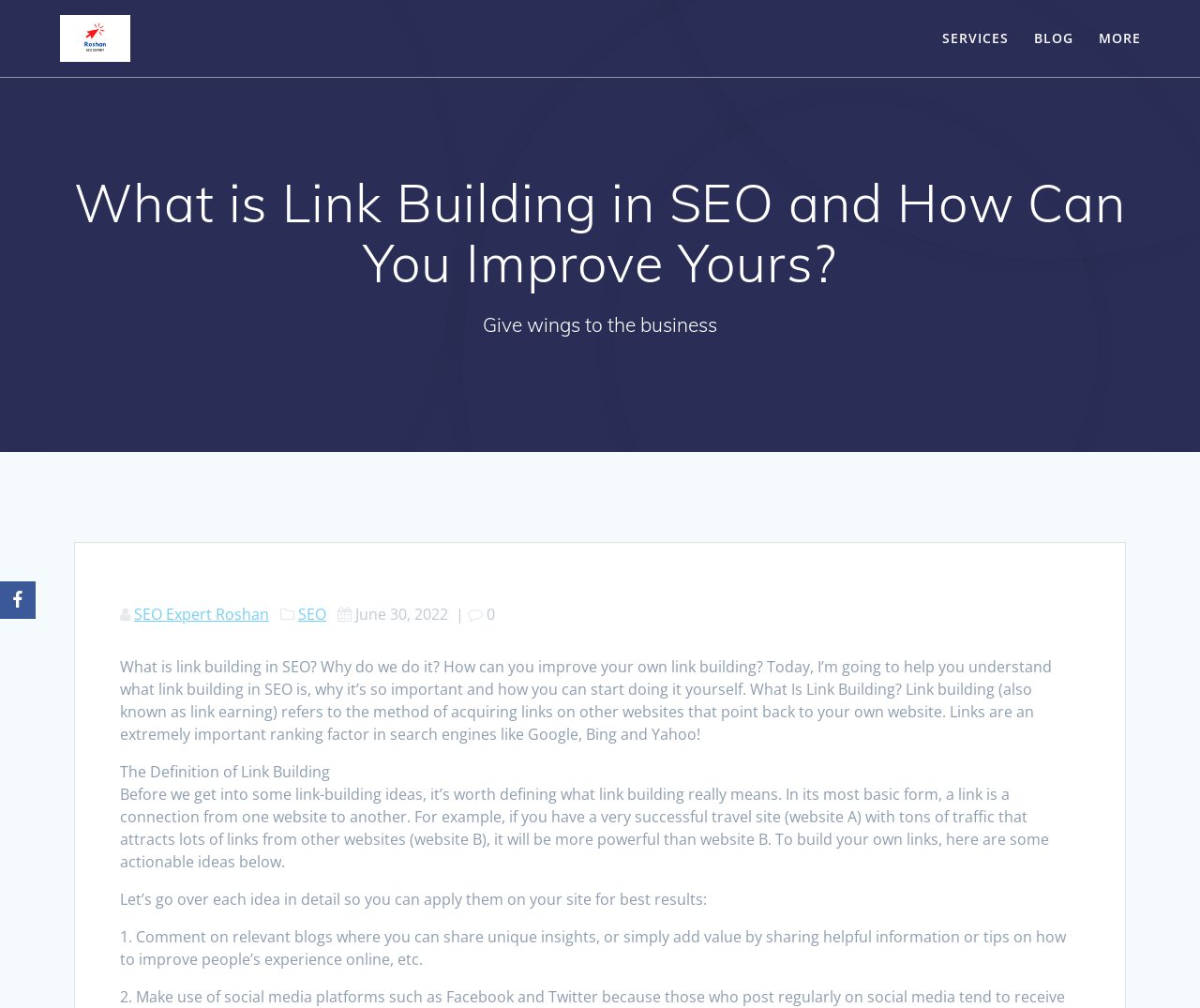What is the name of the SEO expert mentioned on the webpage?
Give a one-word or short-phrase answer derived from the screenshot.

Roshan